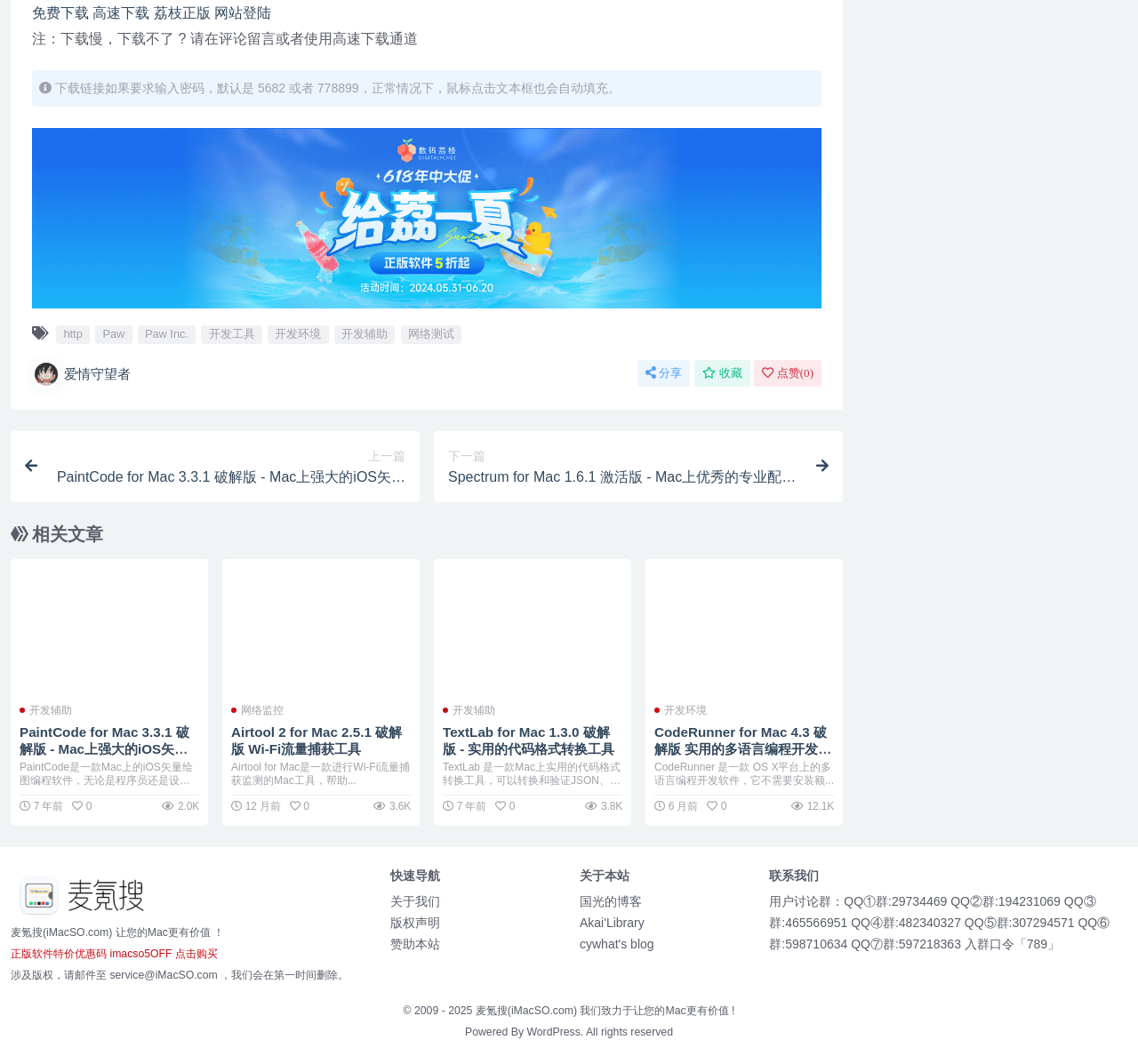What is the copyright year range of the website?
Answer the question with a thorough and detailed explanation.

I found the copyright year range by looking at the bottom of the webpage, where it says '© 2009 - 2025'.